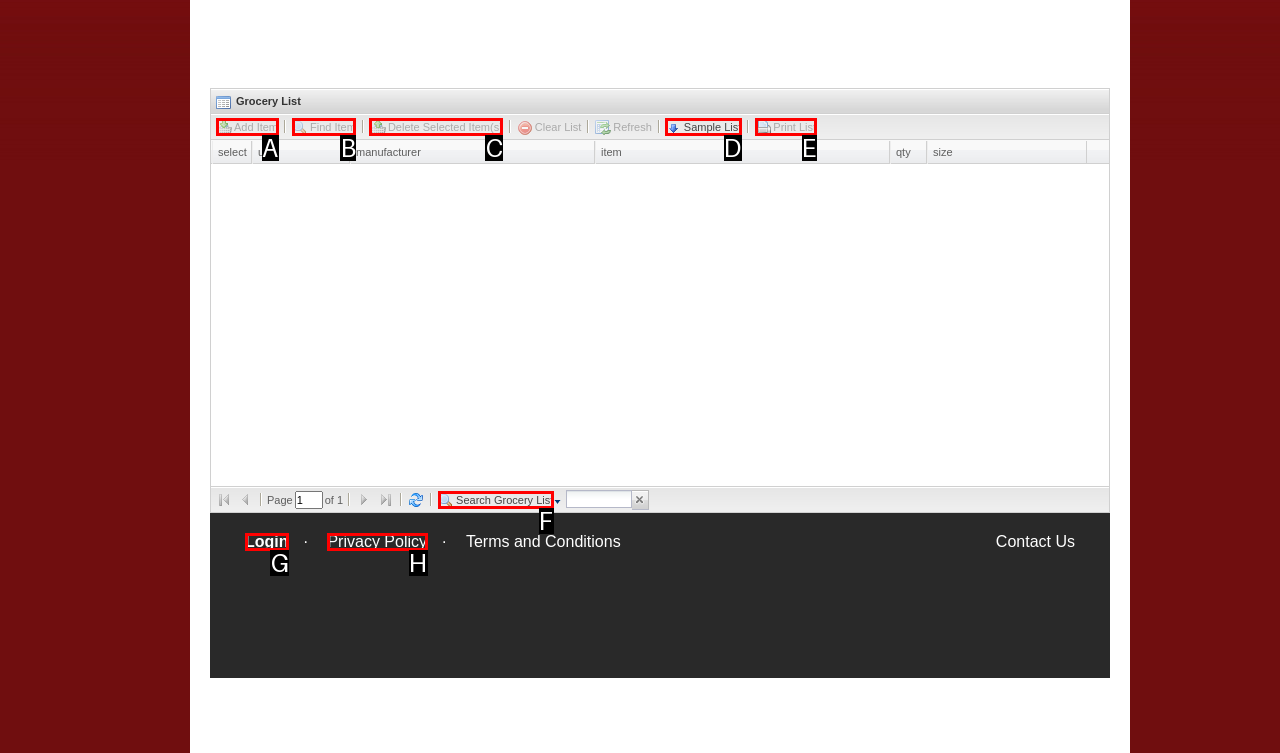Tell me which one HTML element best matches the description: Home
Answer with the option's letter from the given choices directly.

None